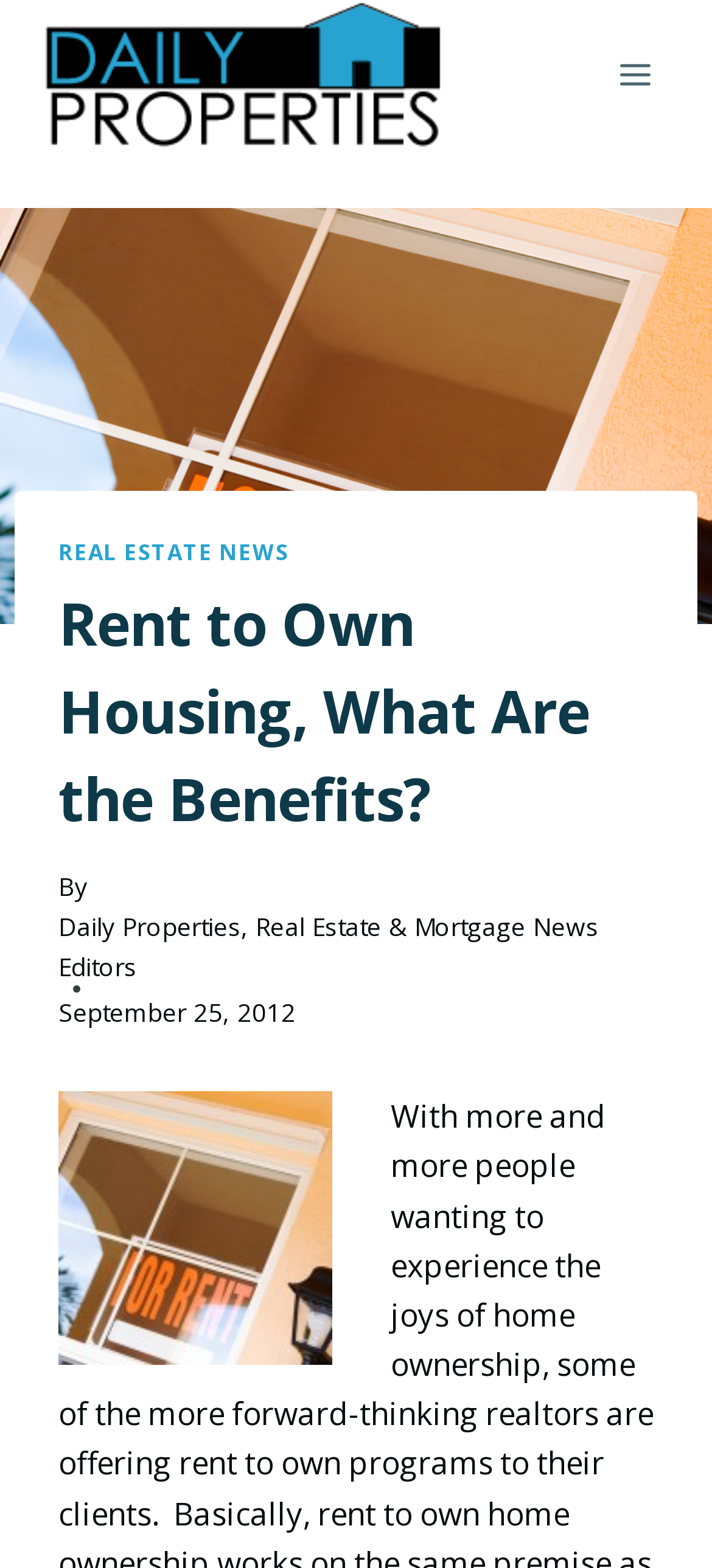How many images are on the webpage?
Using the visual information, reply with a single word or short phrase.

2